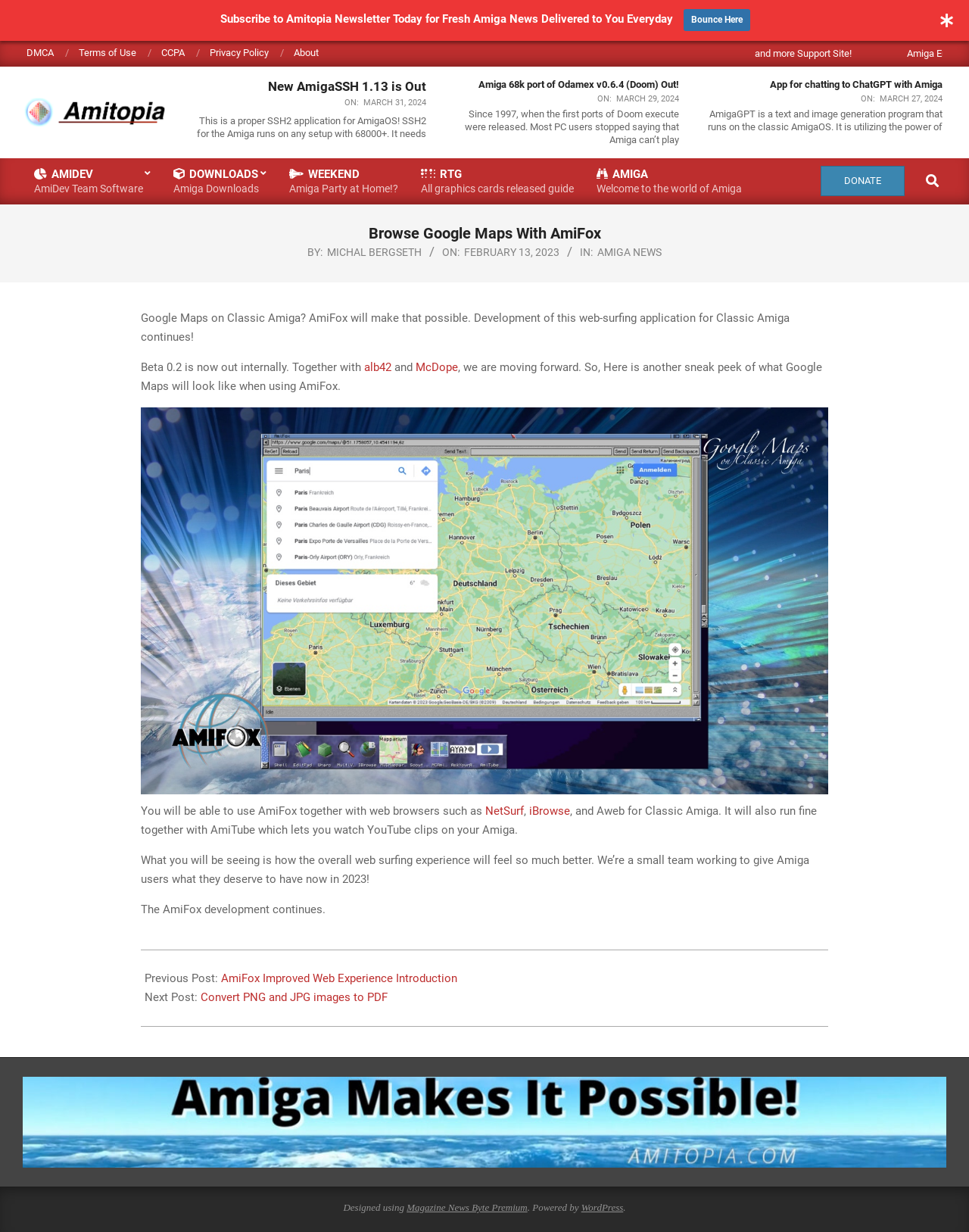What is AmiTube?
Using the image as a reference, answer the question in detail.

AmiTube is an application that allows users to watch YouTube clips on their Amiga devices, as mentioned in the article as one of the web browsers that AmiFox will be compatible with.